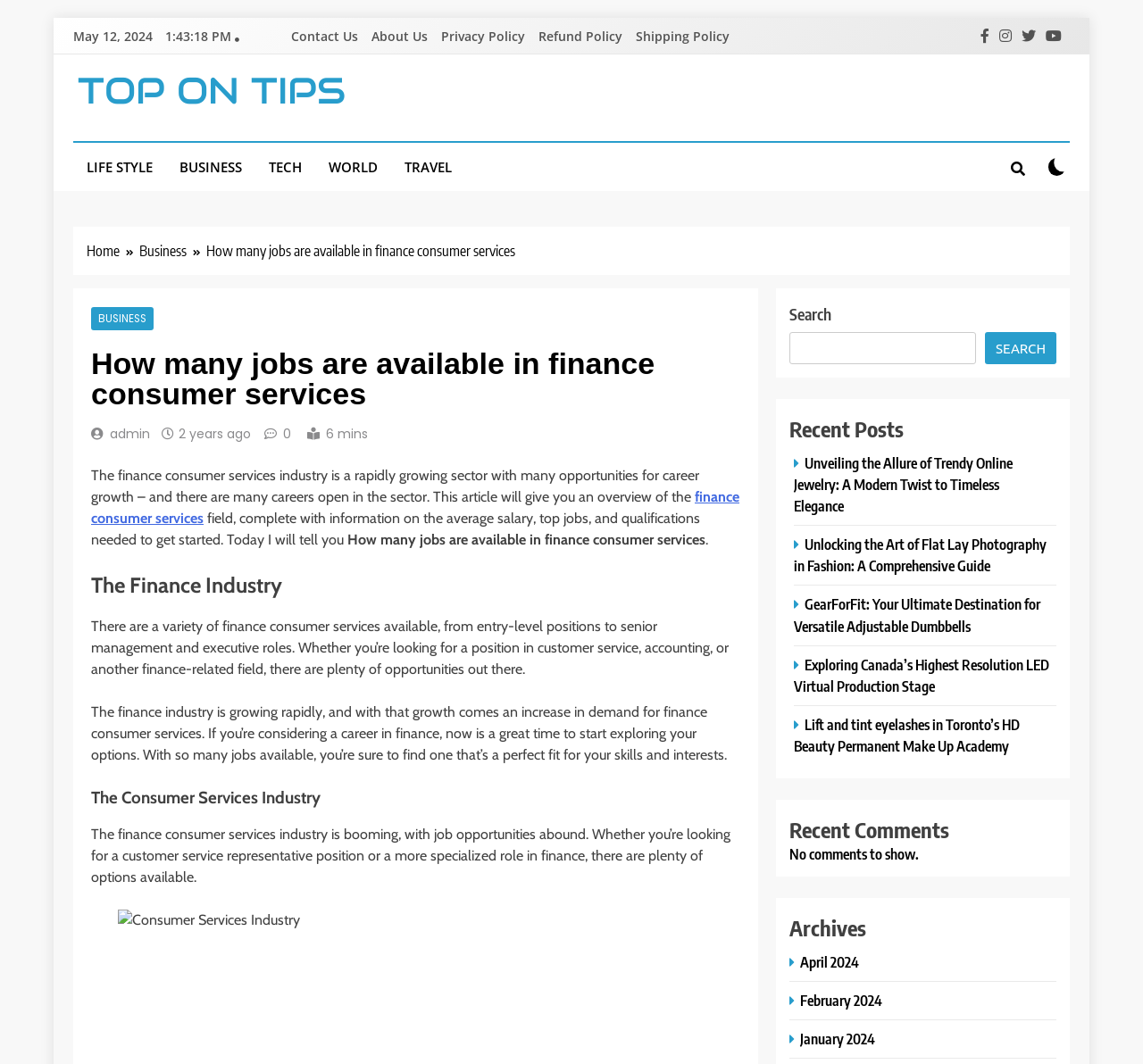Indicate the bounding box coordinates of the clickable region to achieve the following instruction: "Go to About Us."

[0.32, 0.026, 0.379, 0.042]